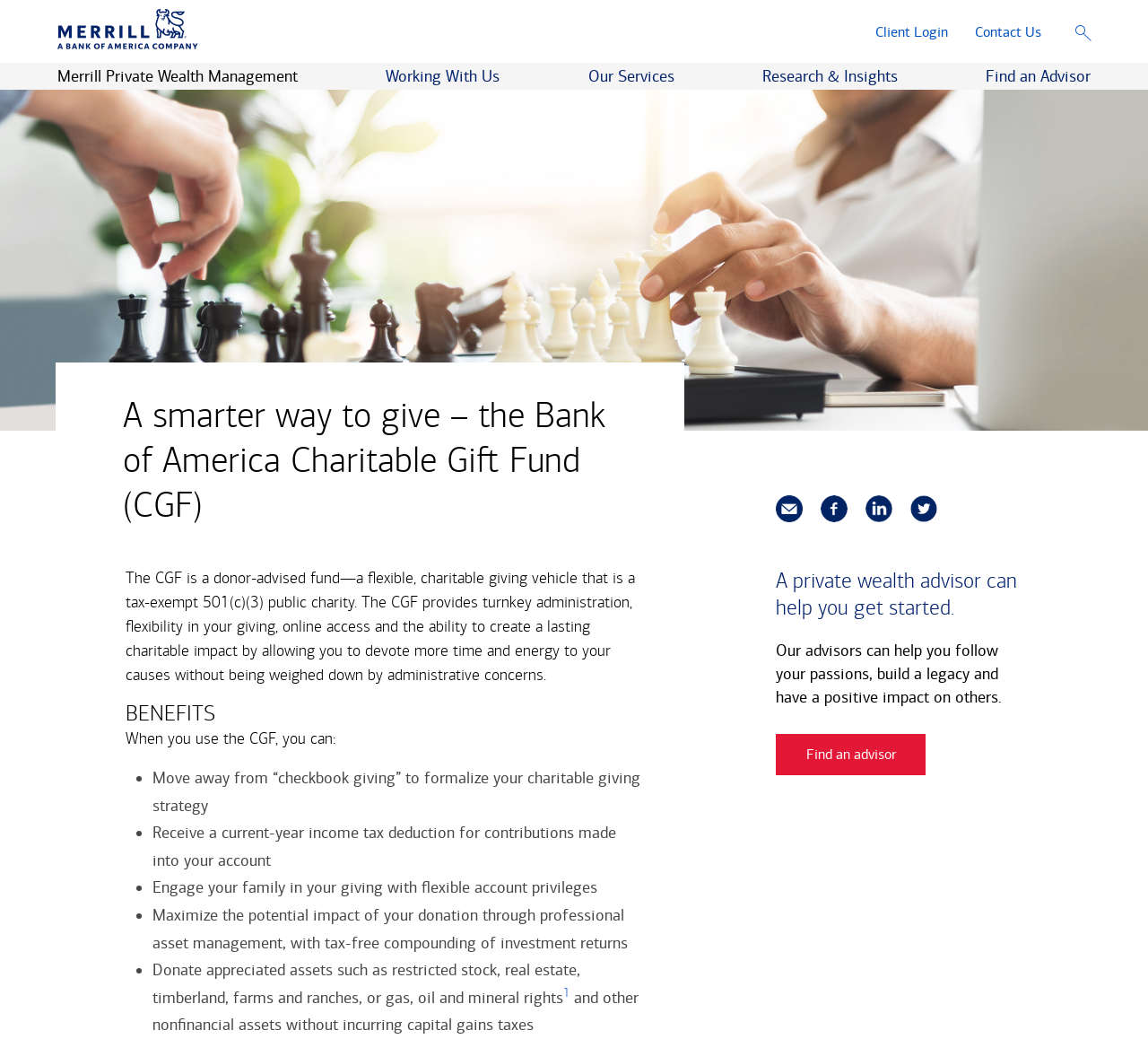Produce a meticulous description of the webpage.

The webpage is about the Bank of America Charitable Gift Fund (CGF), a donor-advised fund that provides a flexible and tax-exempt way to give to charitable causes. 

At the top left corner, there is a Bank of America Private Bank logo. To the right of the logo, there is a menu list with links to "Client login", "Contact us", and a "Show Search bar" button. Below the menu list, there is a horizontal menubar with links to various sections, including "Merrill Private Wealth Management", "Working With Us", "Our Services", "Research & Insights", and "Find an Advisor".

The main content of the webpage starts with a heading that repeats the title of the webpage. Below the heading, there is a brief description of the CGF, explaining that it is a flexible, charitable giving vehicle that provides turnkey administration, flexibility in giving, online access, and the ability to create a lasting charitable impact.

Following the description, there is a section titled "BENEFITS" that lists the advantages of using the CGF. The benefits include moving away from "checkbook giving" to formalize charitable giving strategy, receiving a current-year income tax deduction for contributions, engaging family in giving with flexible account privileges, maximizing the potential impact of donations through professional asset management, and donating appreciated assets without incurring capital gains taxes.

At the bottom of the webpage, there are links to share the content via email, Facebook, LinkedIn, and Twitter. Below the sharing links, there is a section that encourages users to get started with the help of a private wealth advisor. The section includes a heading, a brief description of what the advisors can help with, and a "Find an advisor" link.